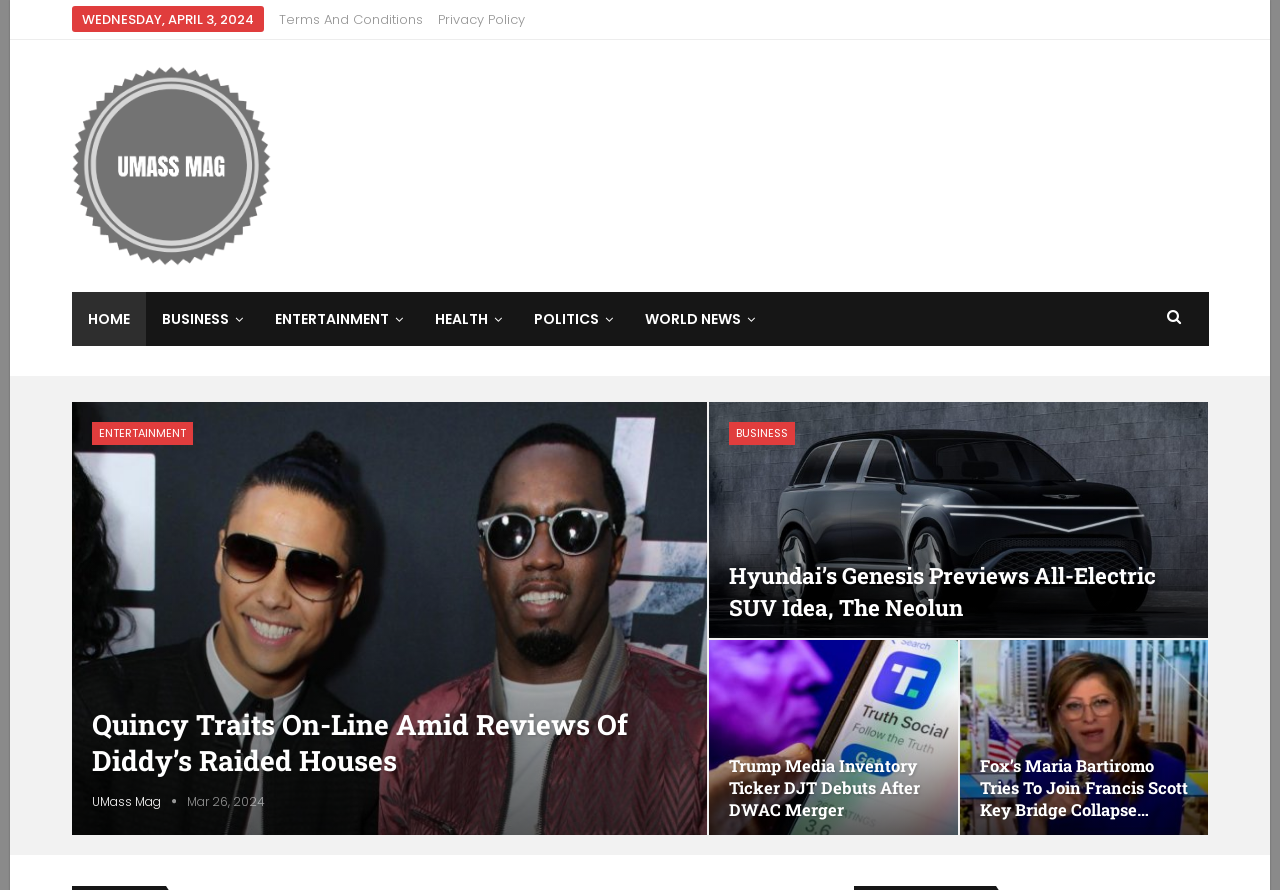Please determine the bounding box coordinates for the element that should be clicked to follow these instructions: "View the 'ENTERTAINMENT' section".

[0.071, 0.474, 0.15, 0.5]